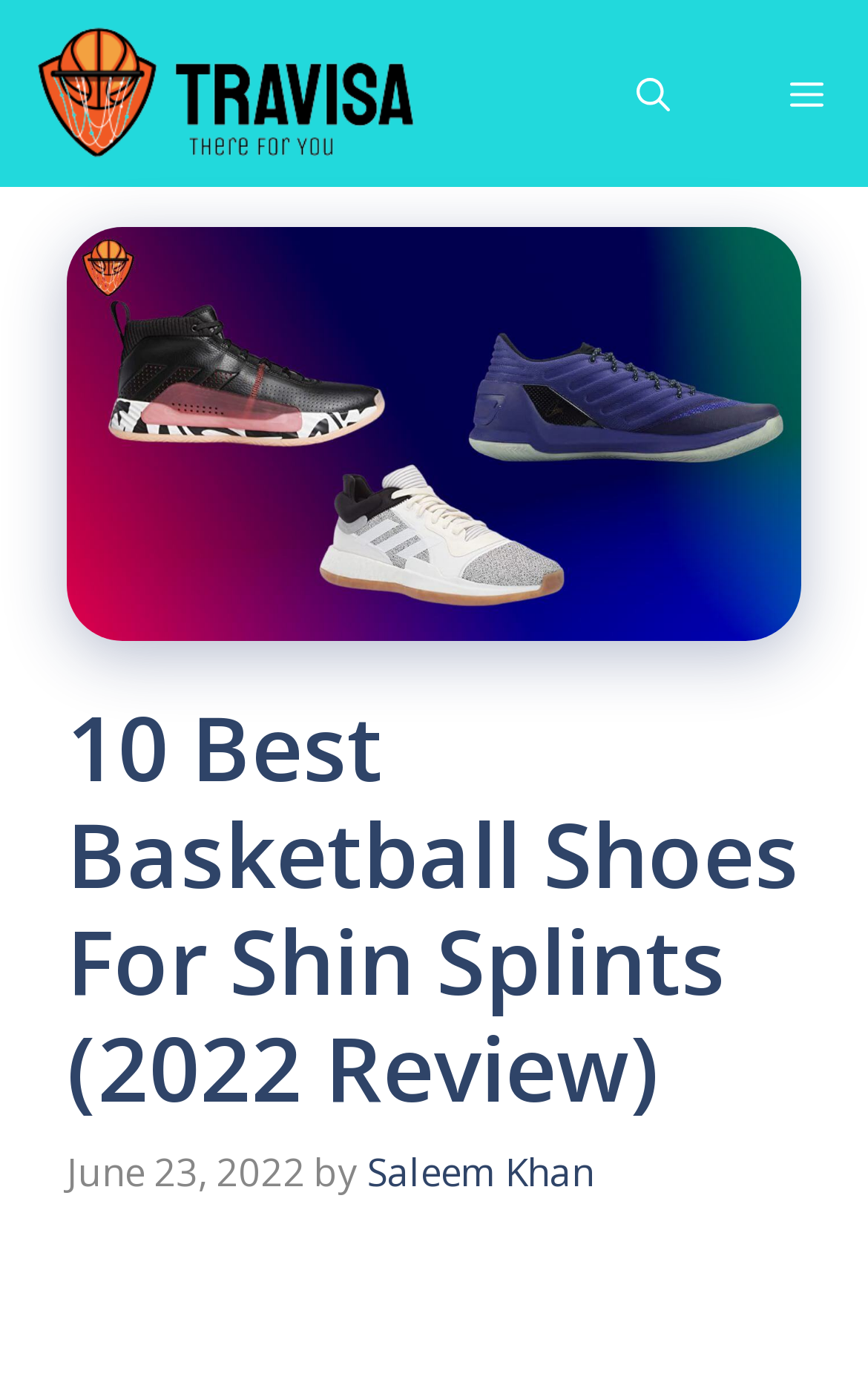Who is the author of the article?
Respond to the question with a well-detailed and thorough answer.

The webpage contains a link 'Saleem Khan' with the text 'by' preceding it, indicating that Saleem Khan is the author of the article.